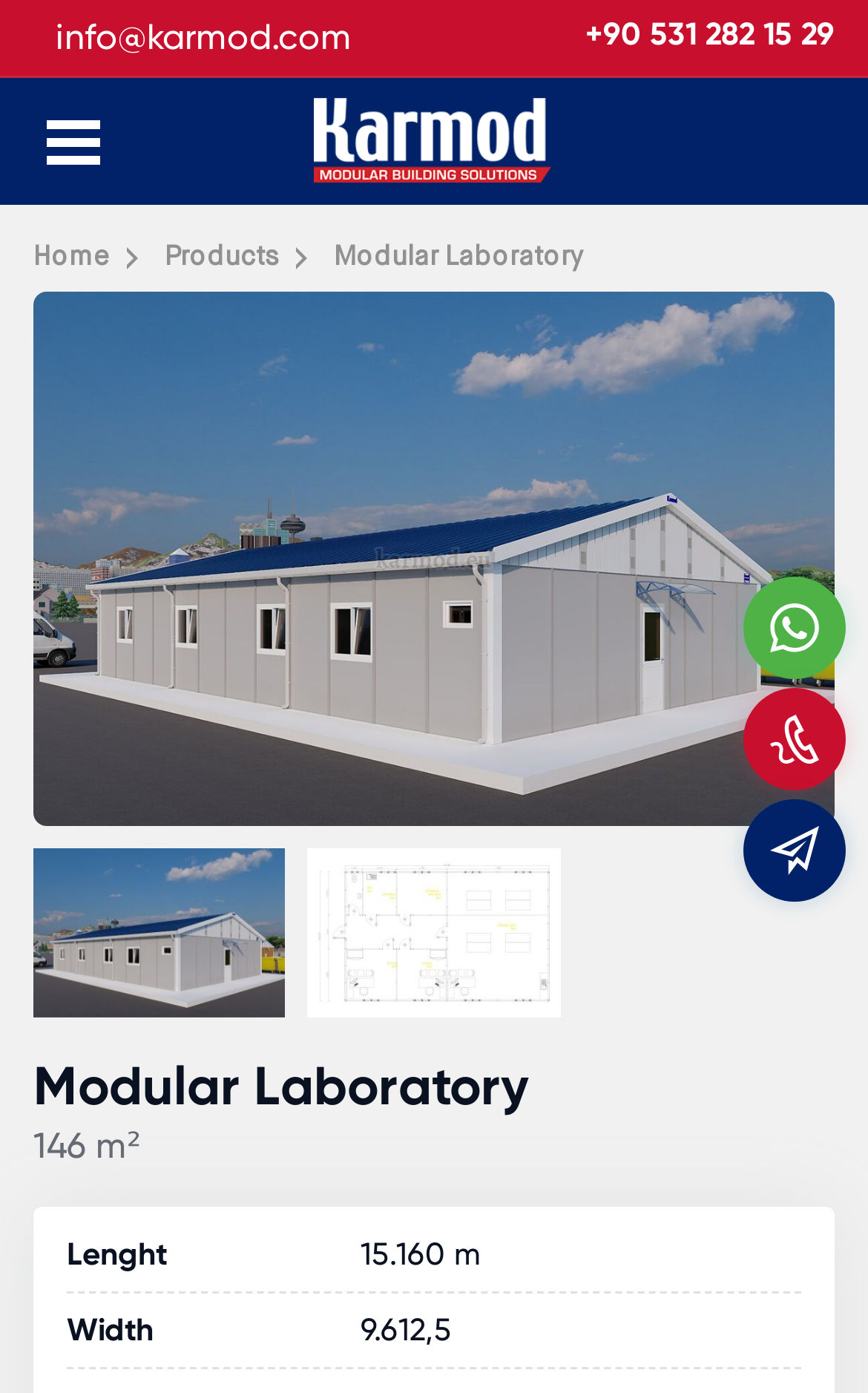Determine the bounding box coordinates for the area that needs to be clicked to fulfill this task: "Contact via 'Email'". The coordinates must be given as four float numbers between 0 and 1, i.e., [left, top, right, bottom].

[0.857, 0.574, 0.975, 0.647]